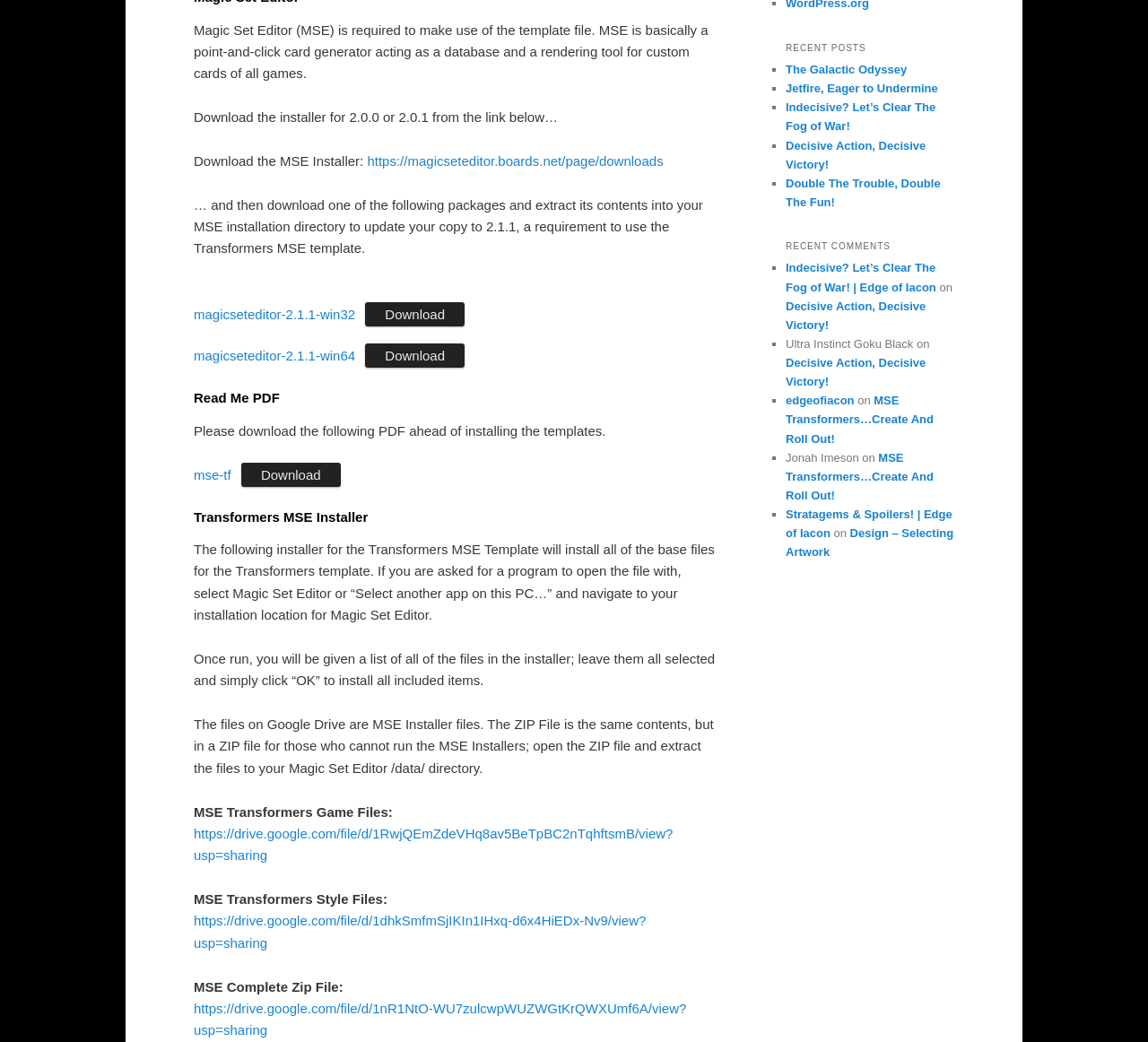Given the element description, predict the bounding box coordinates in the format (top-left x, top-left y, bottom-right x, bottom-right y), using floating point numbers between 0 and 1: ← Stage 10.1 (Gapa-do Island)

None